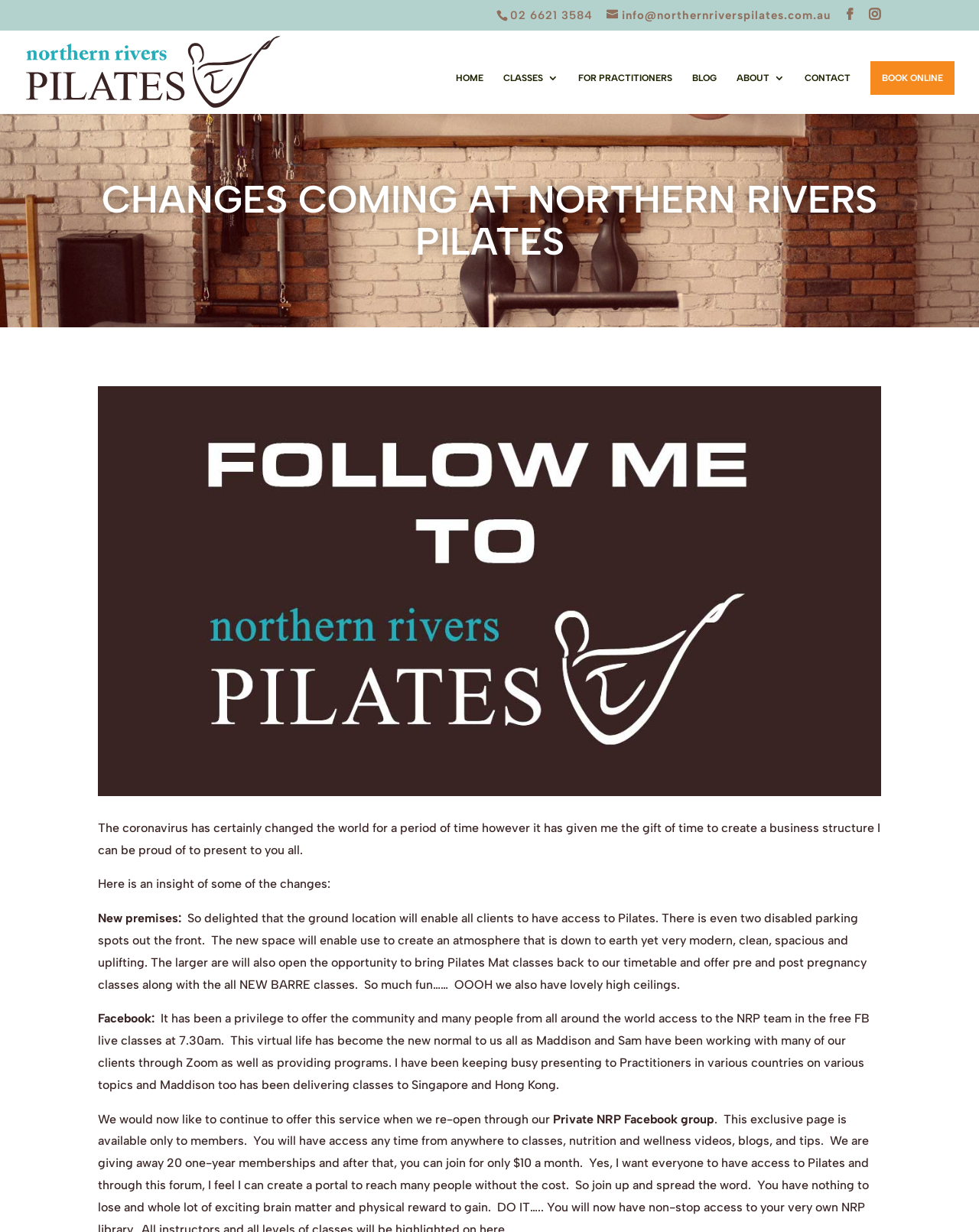Please specify the bounding box coordinates of the region to click in order to perform the following instruction: "Book a class online".

[0.889, 0.049, 0.975, 0.077]